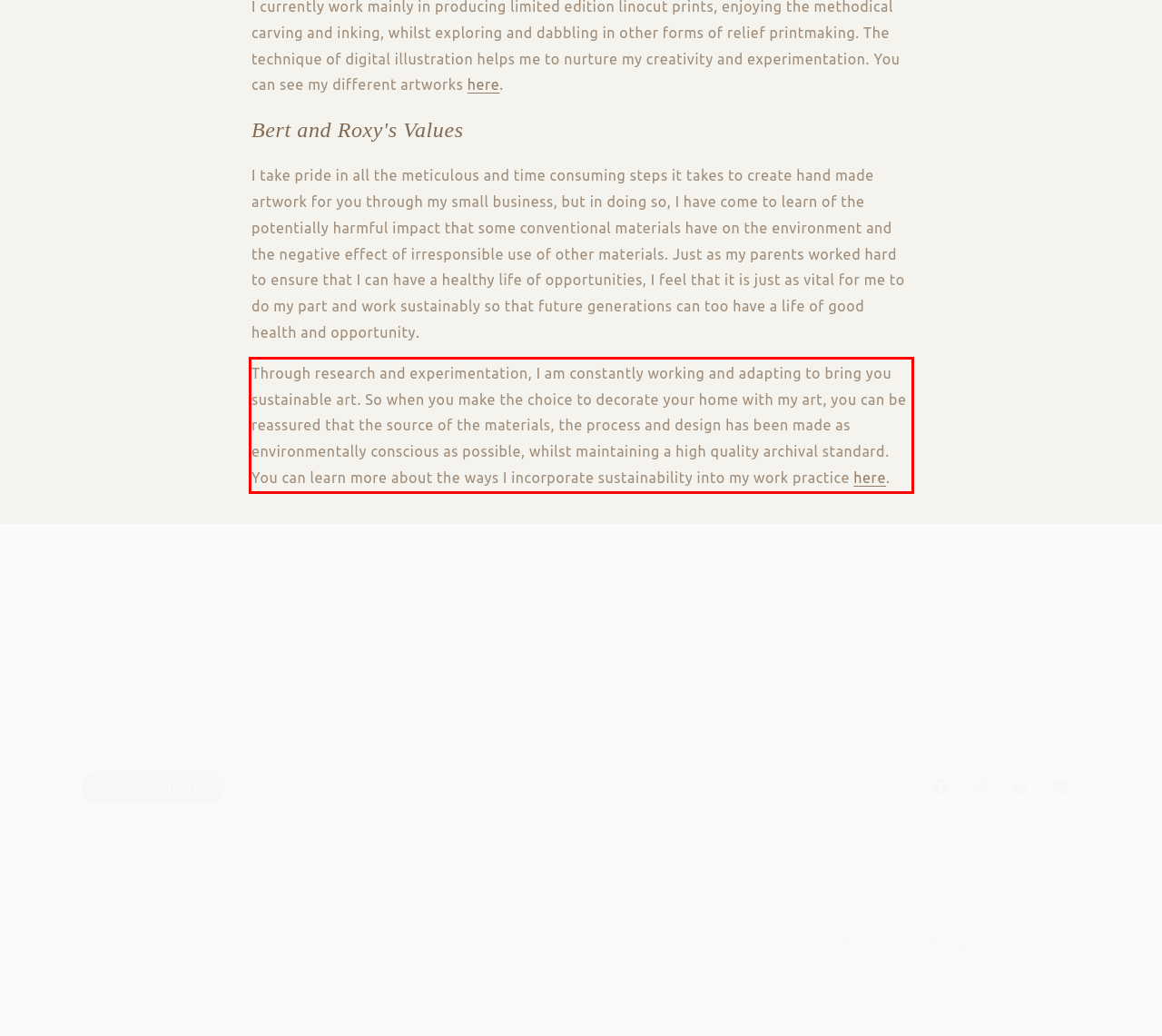Please take the screenshot of the webpage, find the red bounding box, and generate the text content that is within this red bounding box.

Through research and experimentation, I am constantly working and adapting to bring you sustainable art. So when you make the choice to decorate your home with my art, you can be reassured that the source of the materials, the process and design has been made as environmentally conscious as possible, whilst maintaining a high quality archival standard. You can learn more about the ways I incorporate sustainability into my work practice here.